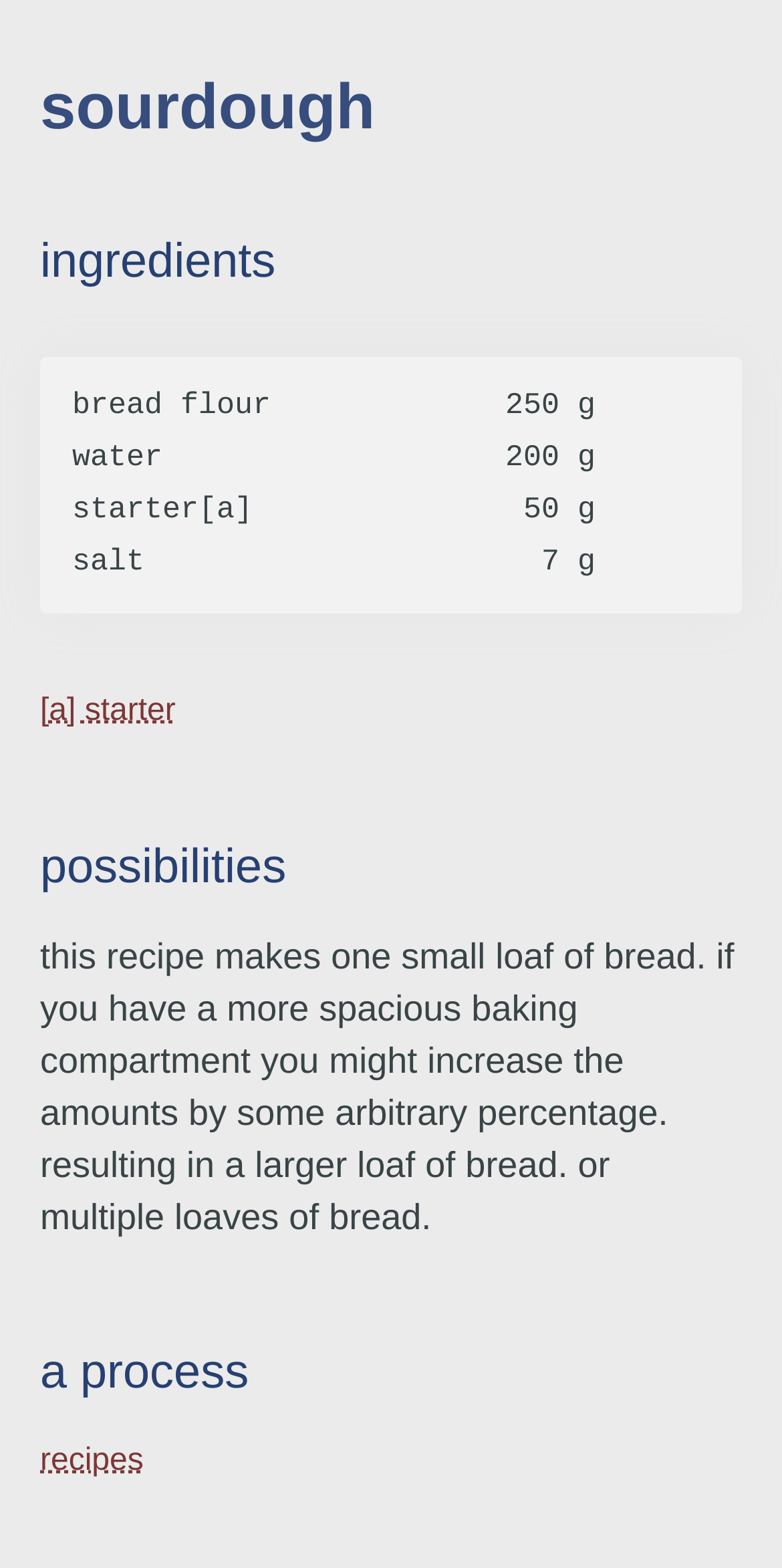Give a concise answer using one word or a phrase to the following question:
How many loaves of bread can be made with this recipe?

One small loaf